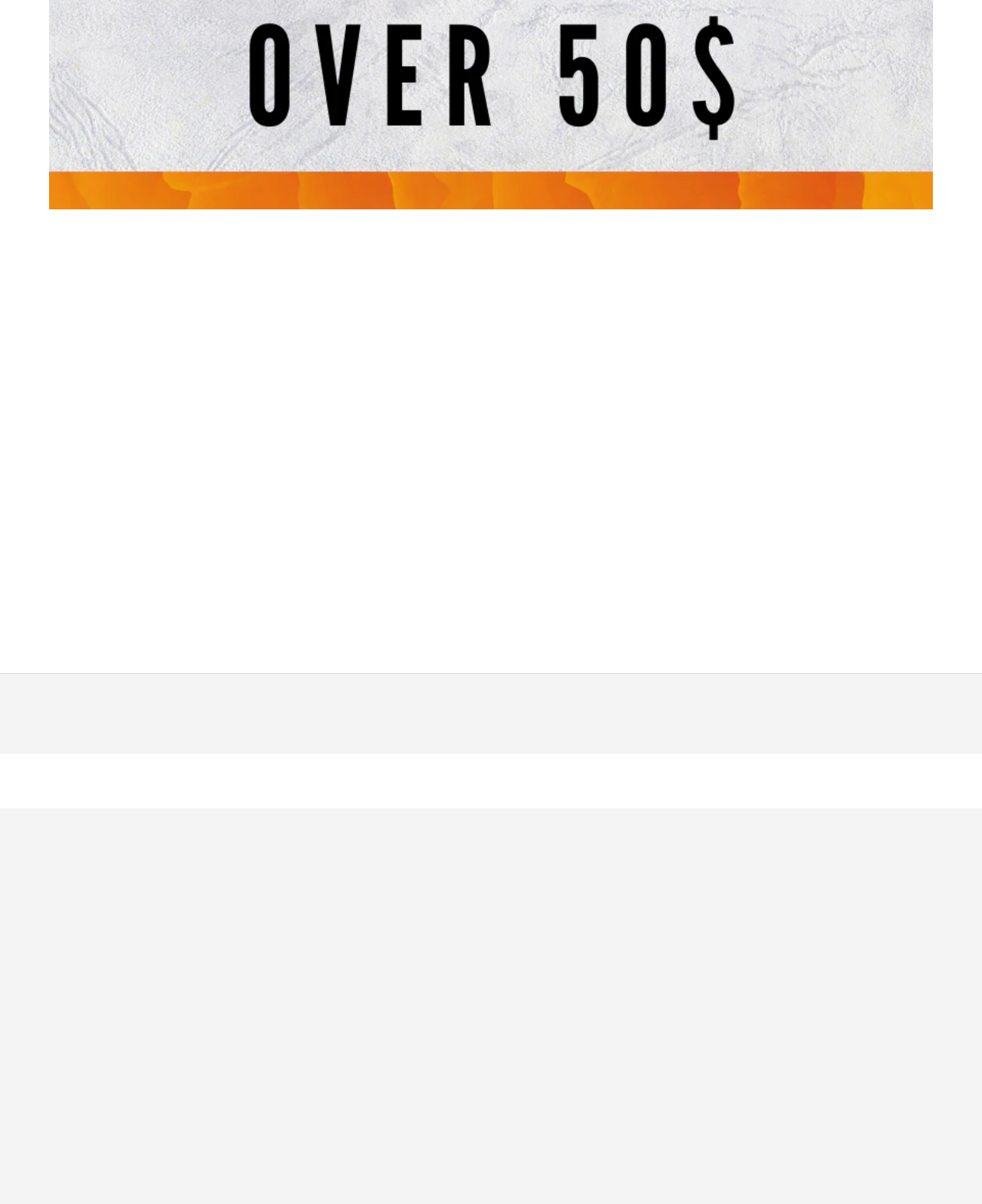What is the cost of fast shipping?
Look at the webpage screenshot and answer the question with a detailed explanation.

The cost of fast shipping can be found in the StaticText element with the text 'Fast Shipping Only 14.90 AUD' located in the middle of the webpage.